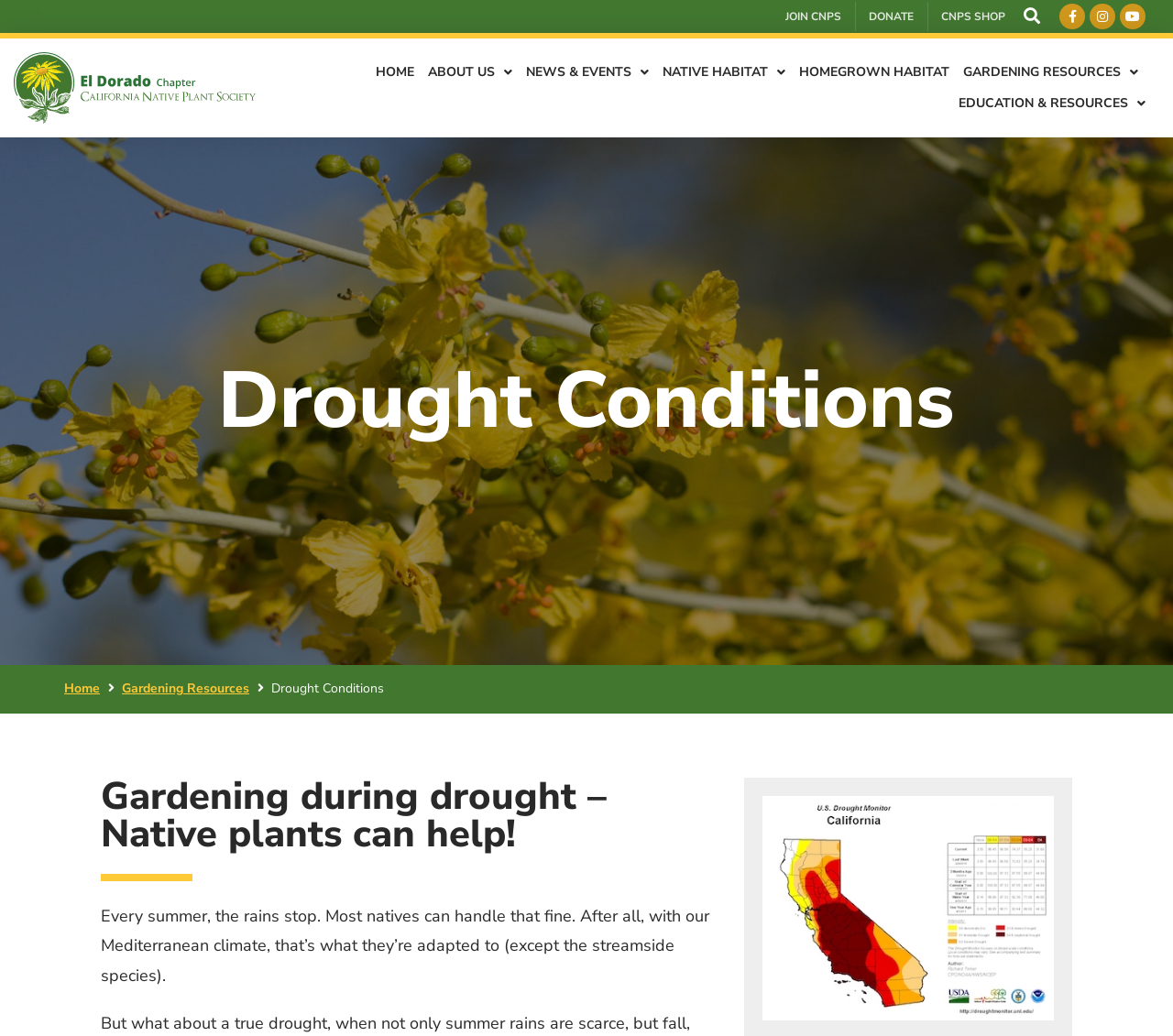Using the provided element description, identify the bounding box coordinates as (top-left x, top-left y, bottom-right x, bottom-right y). Ensure all values are between 0 and 1. Description: Gardening Resources

[0.821, 0.055, 0.971, 0.085]